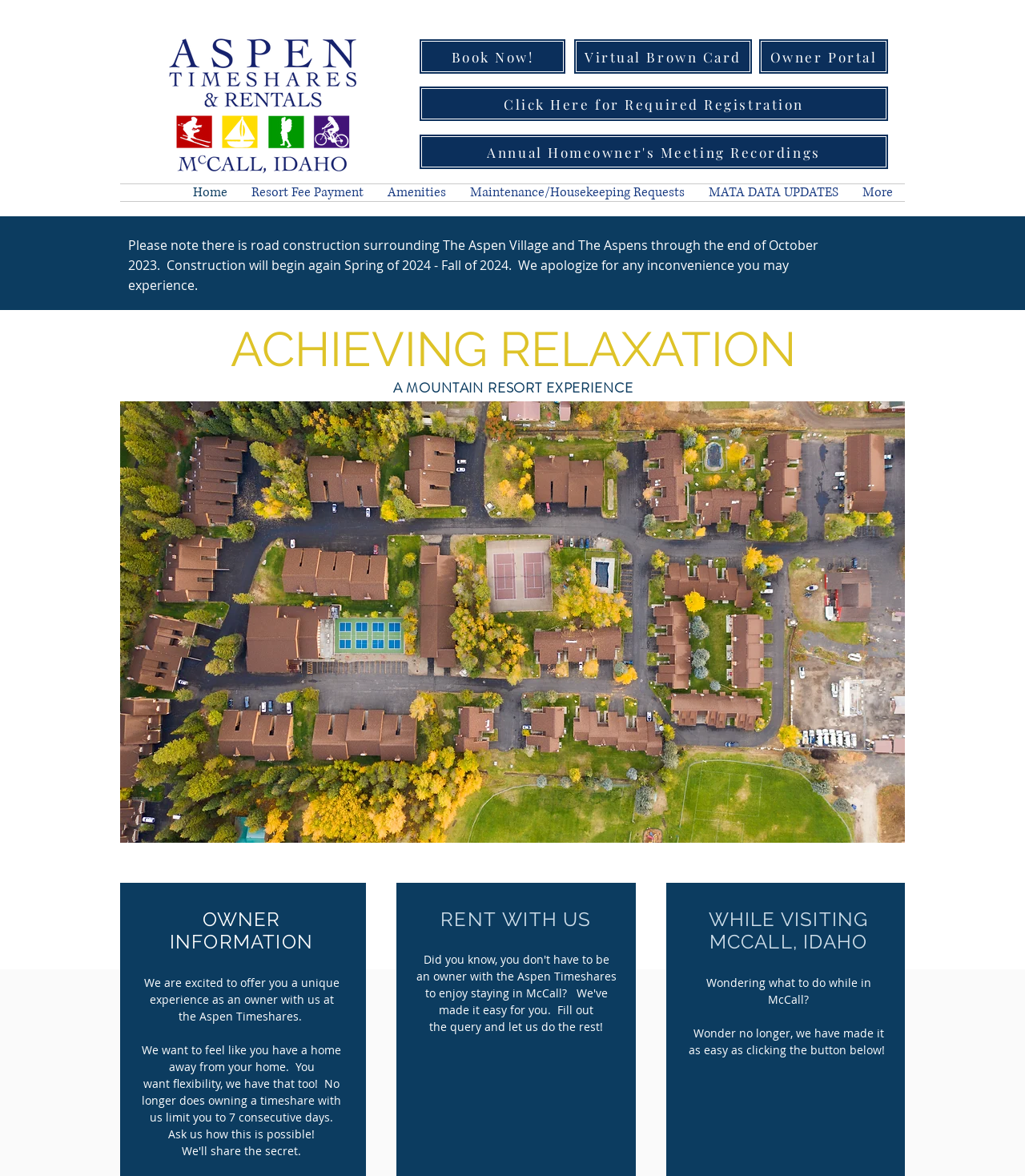Determine the bounding box coordinates of the element's region needed to click to follow the instruction: "Visit the 'Owner Portal'". Provide these coordinates as four float numbers between 0 and 1, formatted as [left, top, right, bottom].

[0.74, 0.033, 0.867, 0.063]